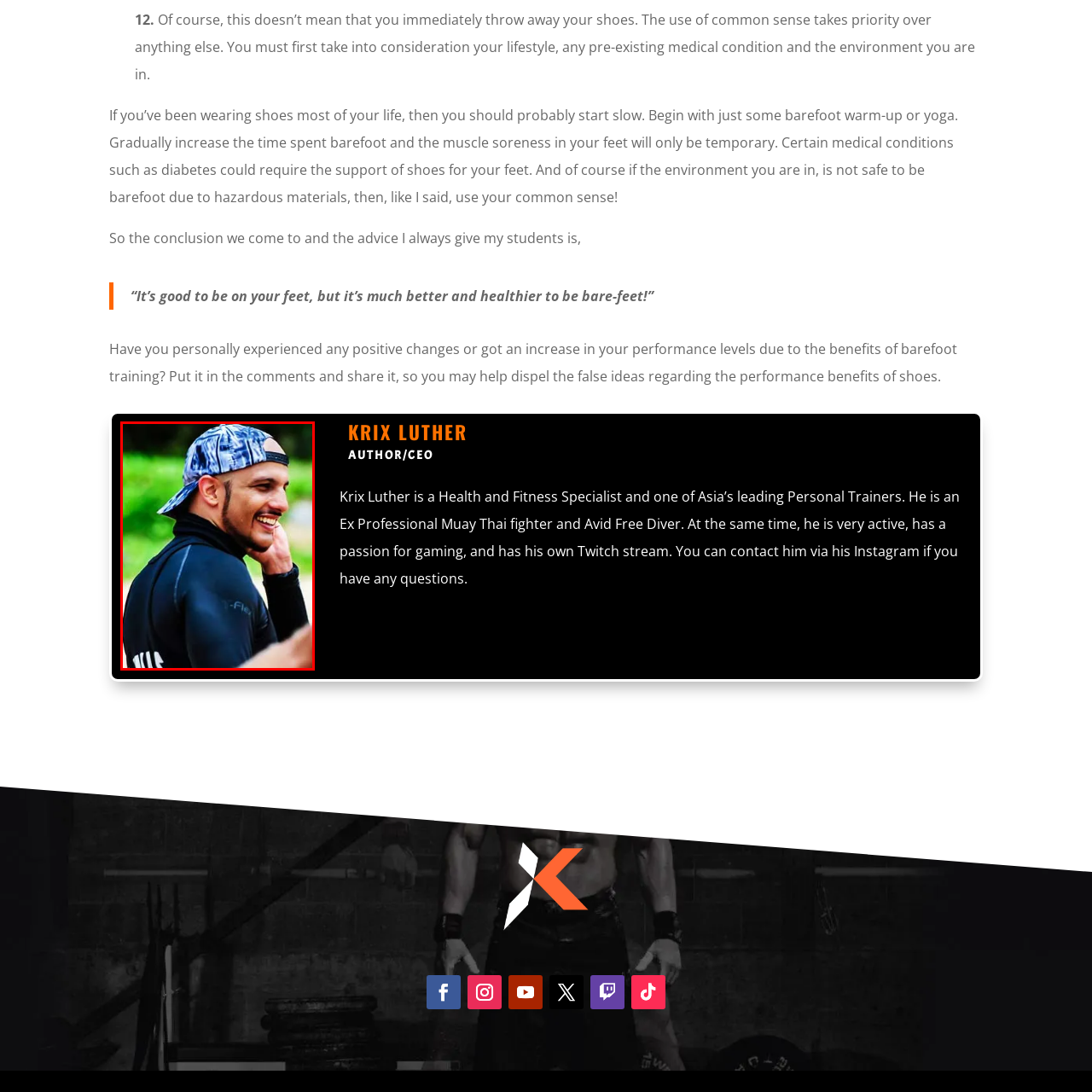Detail the features and components of the image inside the red outline.

The image features a smiling man wearing a black athletic wetsuit and a stylish cap with a blue and white pattern. He appears to be enjoying an outdoor activity, possibly related to water sports or fitness, as suggested by his attire. His vibrant smile and relaxed demeanor convey a sense of positivity and energy. This image likely represents Krix Luther, a Health and Fitness Specialist and an accomplished personal trainer known for his active lifestyle and involvement in various physical activities, including Muay Thai and free diving. Krix is also noted for his passion for gaming and his engagement on social media platforms.